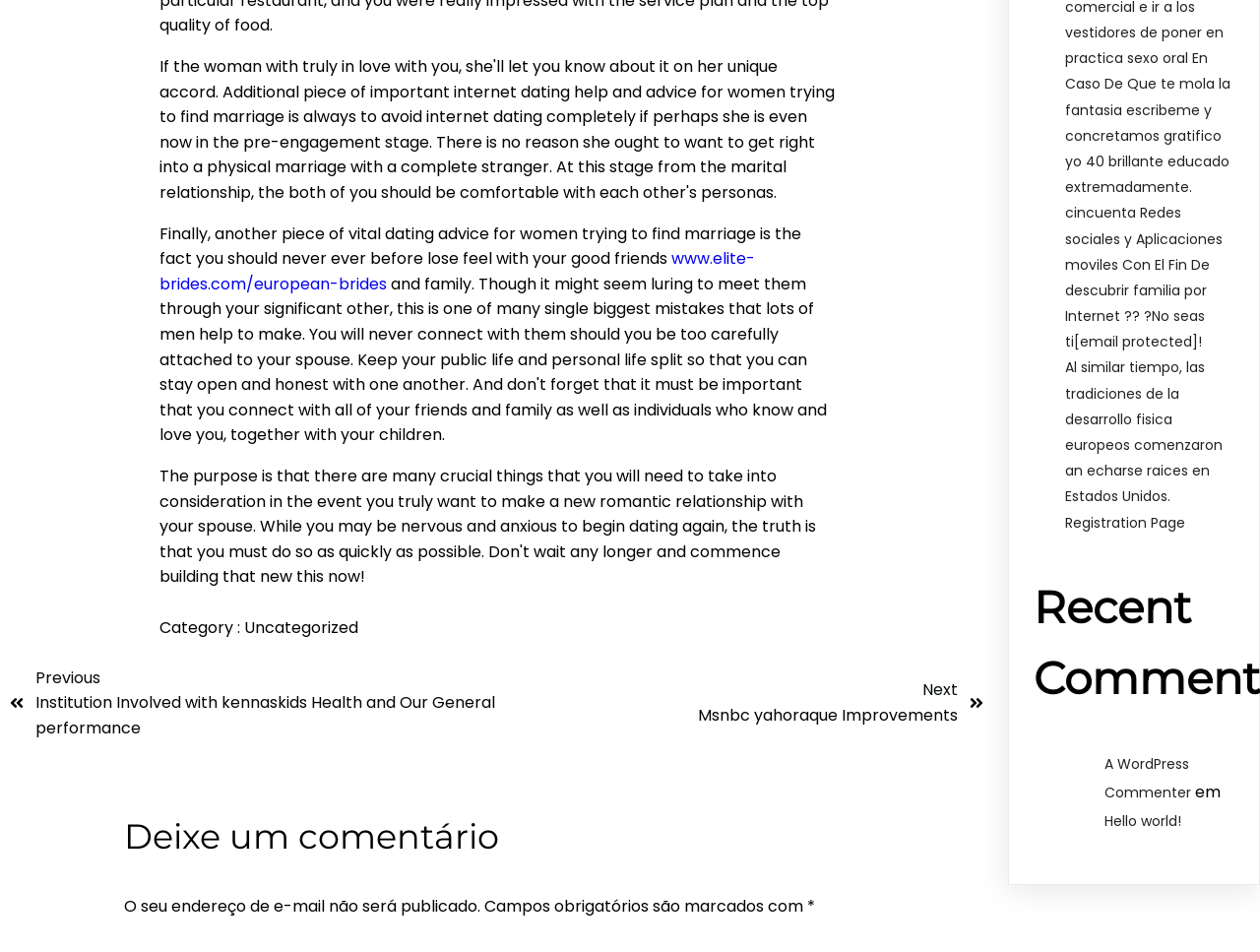What is the text near the 'Registration Page' link?
Please craft a detailed and exhaustive response to the question.

I found the text by looking at the link 'Al similar tiempo, las tradiciones de la desarrollo fisica europeos comenzaron an echarse raices en Estados Unidos.' which is located near the 'Registration Page' link.